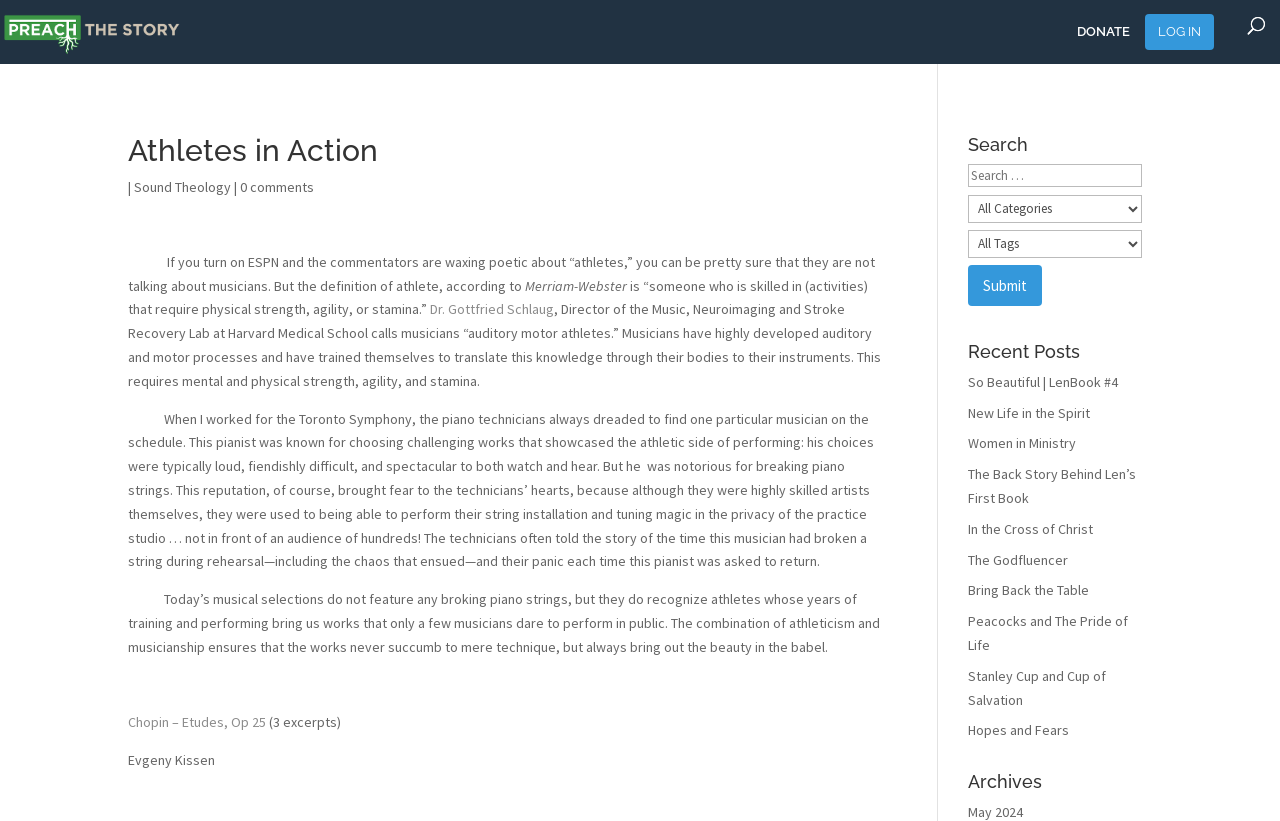Provide a brief response to the question using a single word or phrase: 
What is the name of the lab at Harvard Medical School mentioned in the article?

Music, Neuroimaging and Stroke Recovery Lab